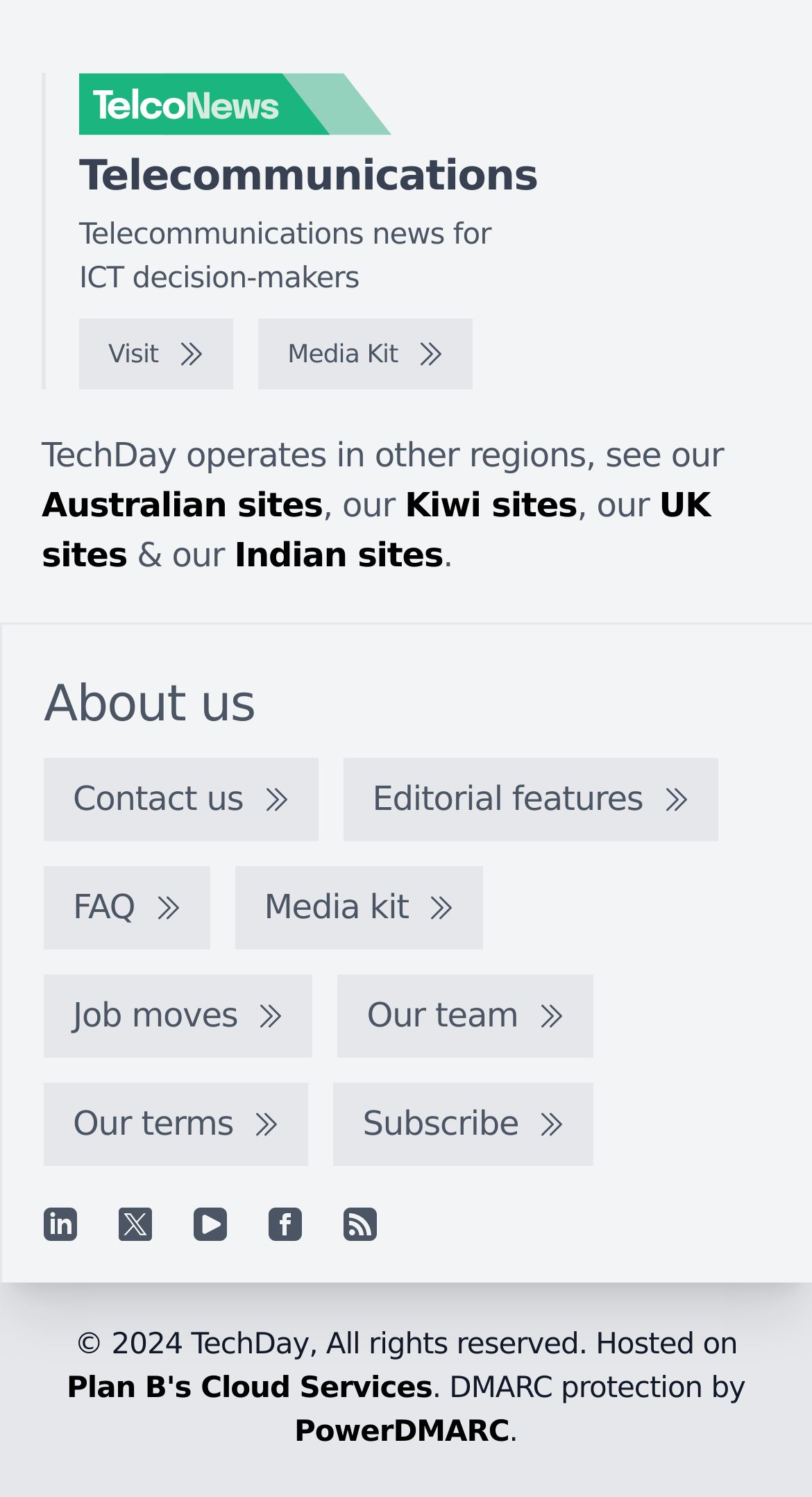Please reply to the following question using a single word or phrase: 
What is the main topic of the news on this website?

Telecommunications